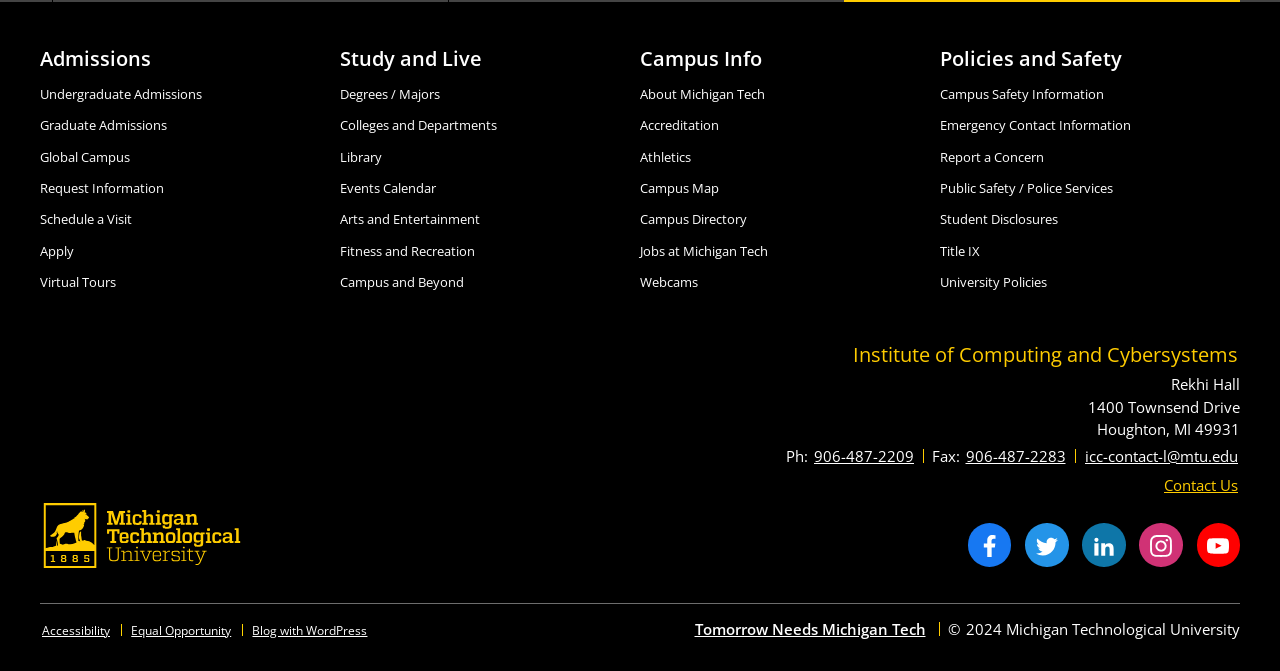Can you pinpoint the bounding box coordinates for the clickable element required for this instruction: "Click on Undergraduate Admissions"? The coordinates should be four float numbers between 0 and 1, i.e., [left, top, right, bottom].

[0.031, 0.127, 0.158, 0.154]